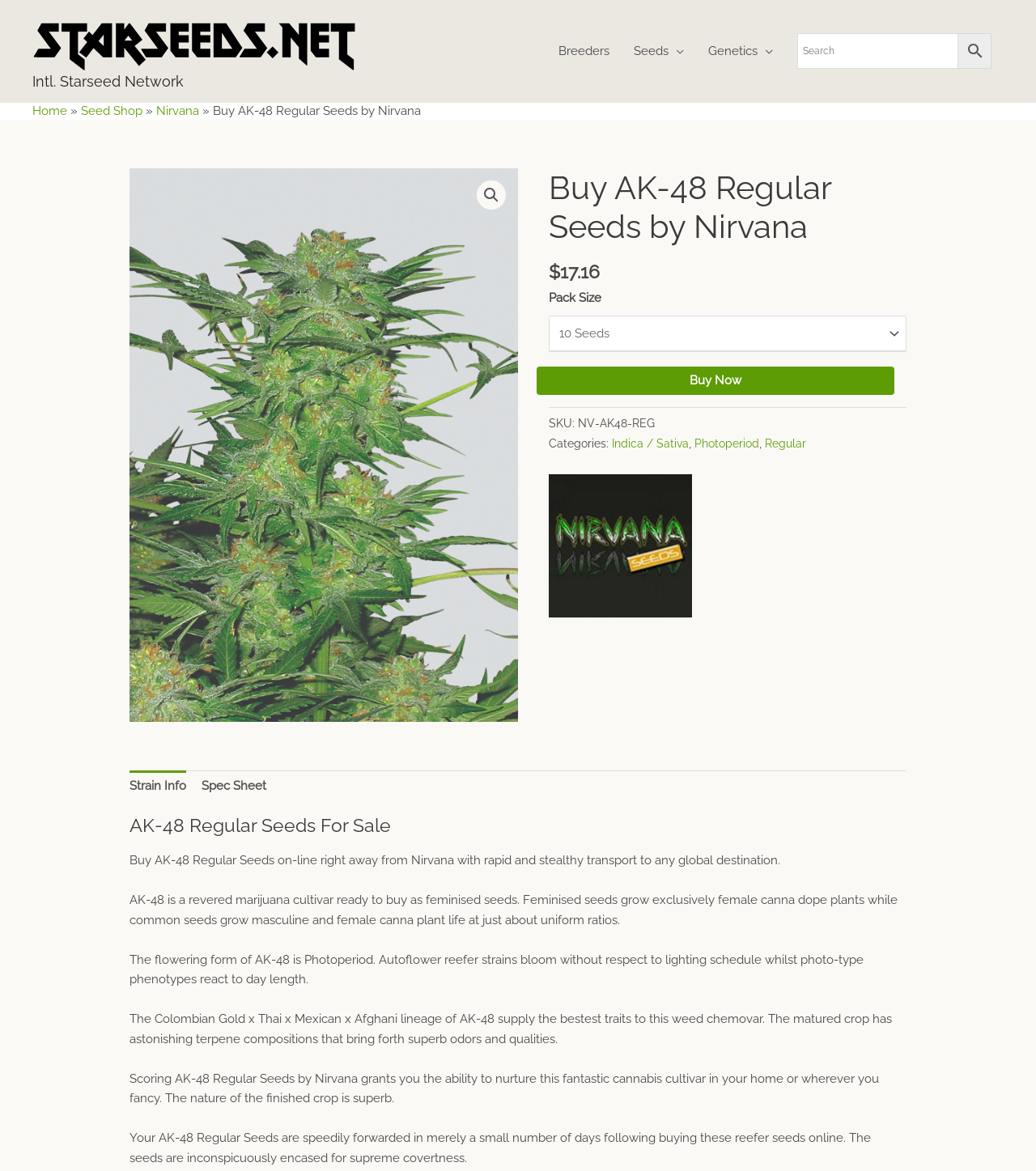Determine the bounding box coordinates of the clickable element necessary to fulfill the instruction: "View Strain Info". Provide the coordinates as four float numbers within the 0 to 1 range, i.e., [left, top, right, bottom].

[0.125, 0.658, 0.18, 0.685]